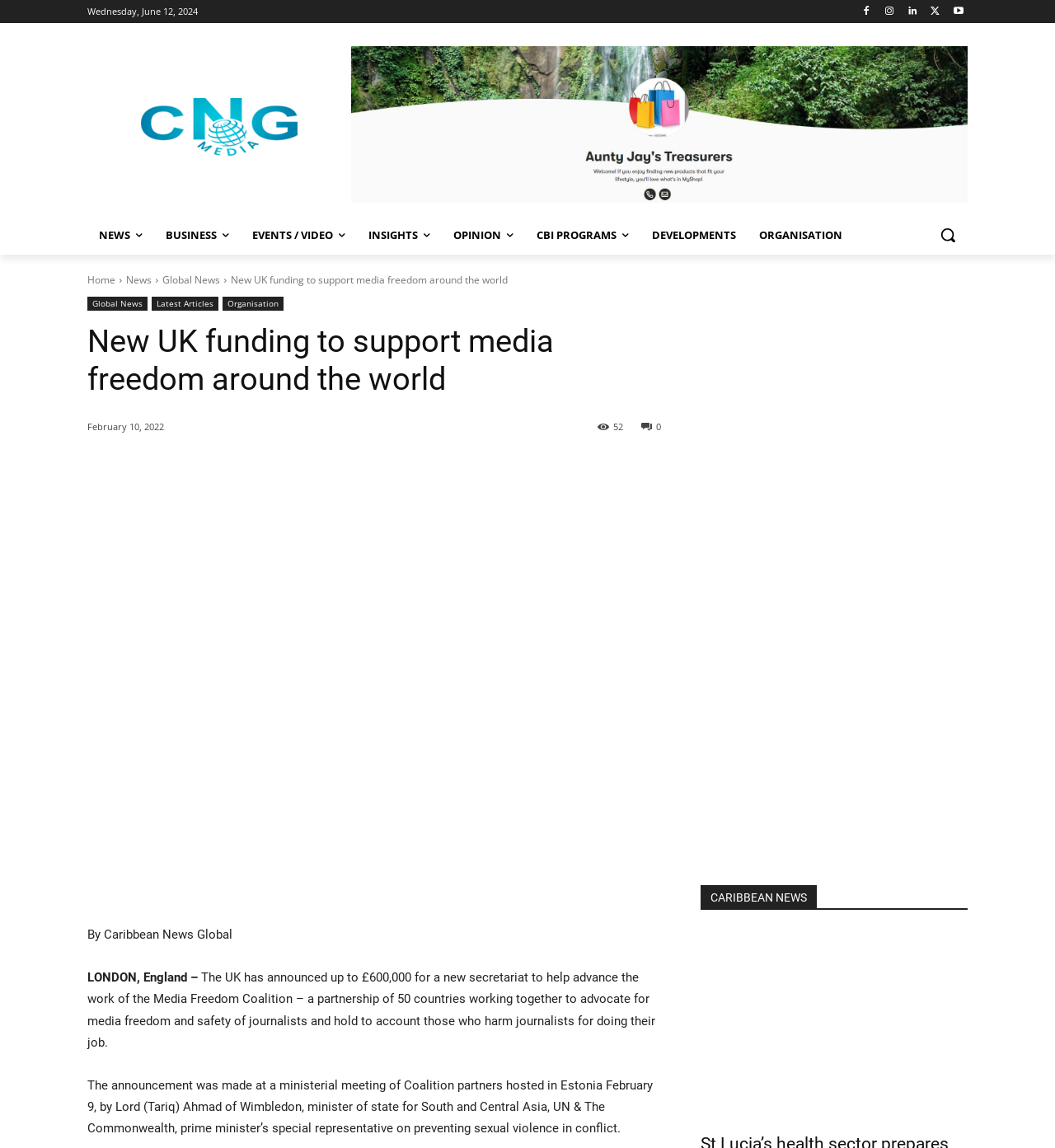Please give a one-word or short phrase response to the following question: 
What is the amount of funding announced by the UK?

£600,000